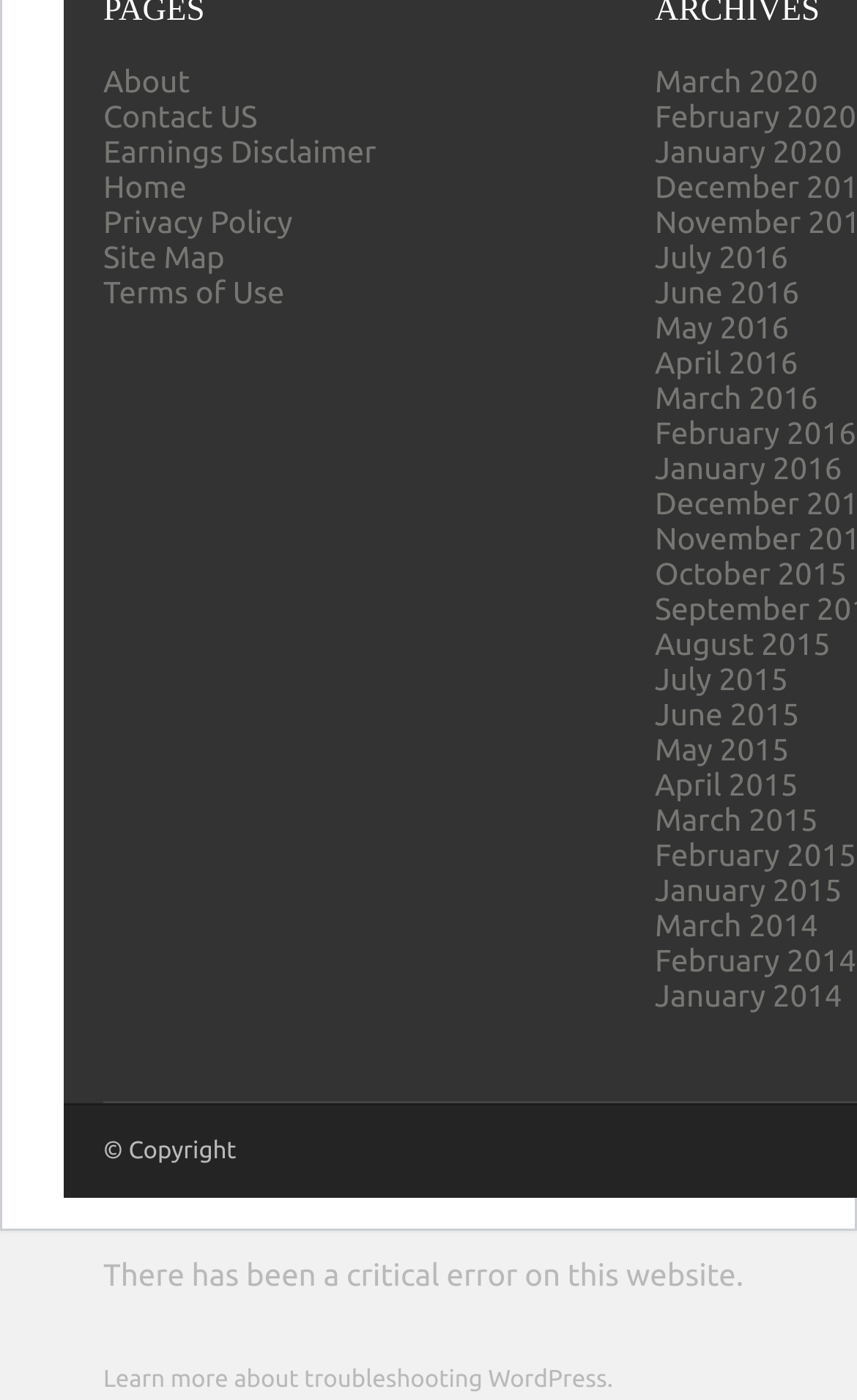What is the purpose of the links on the right side?
Based on the image, give a one-word or short phrase answer.

Archive links